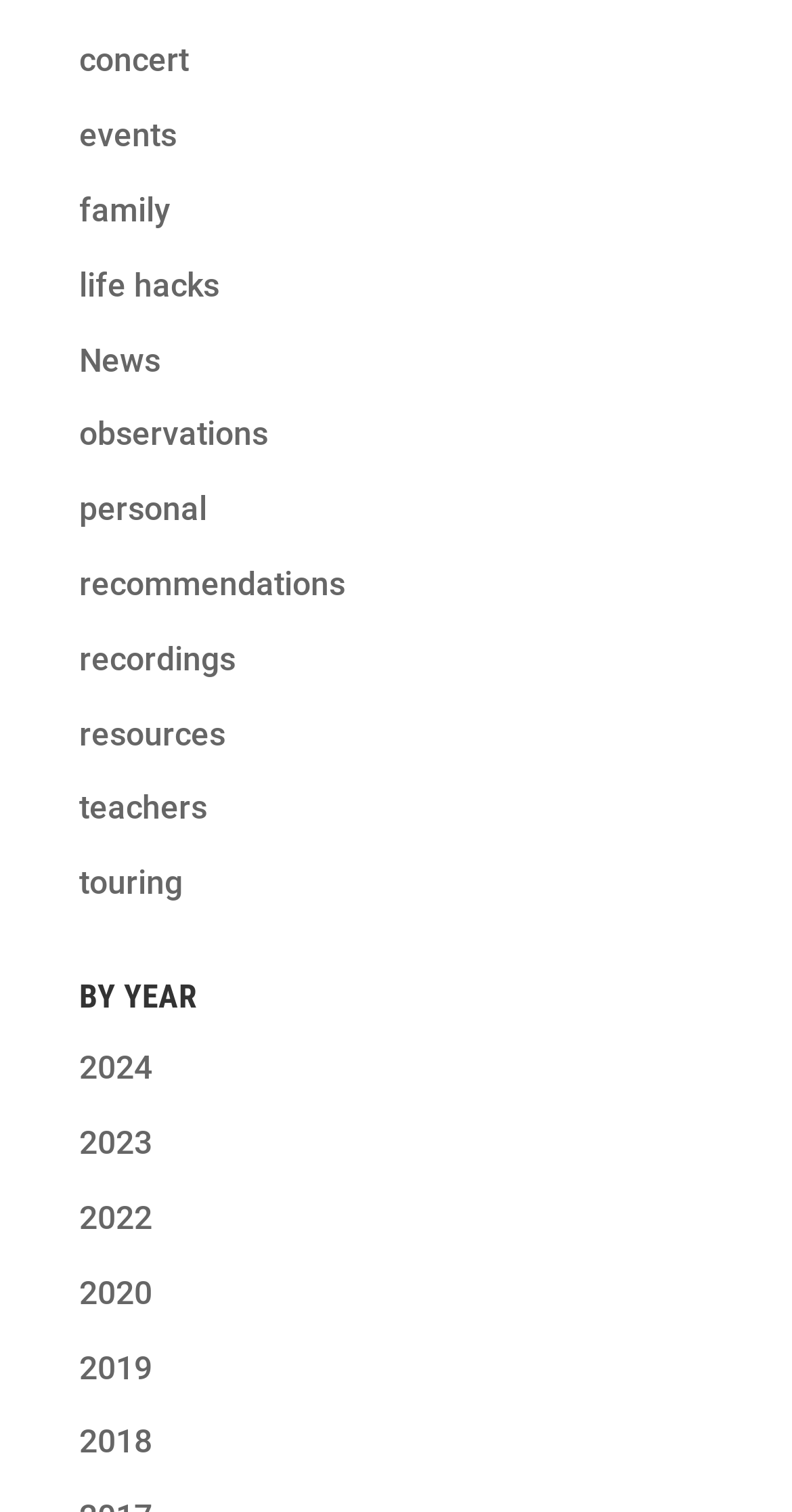What is the first link in the top section?
Please provide a single word or phrase as the answer based on the screenshot.

concert